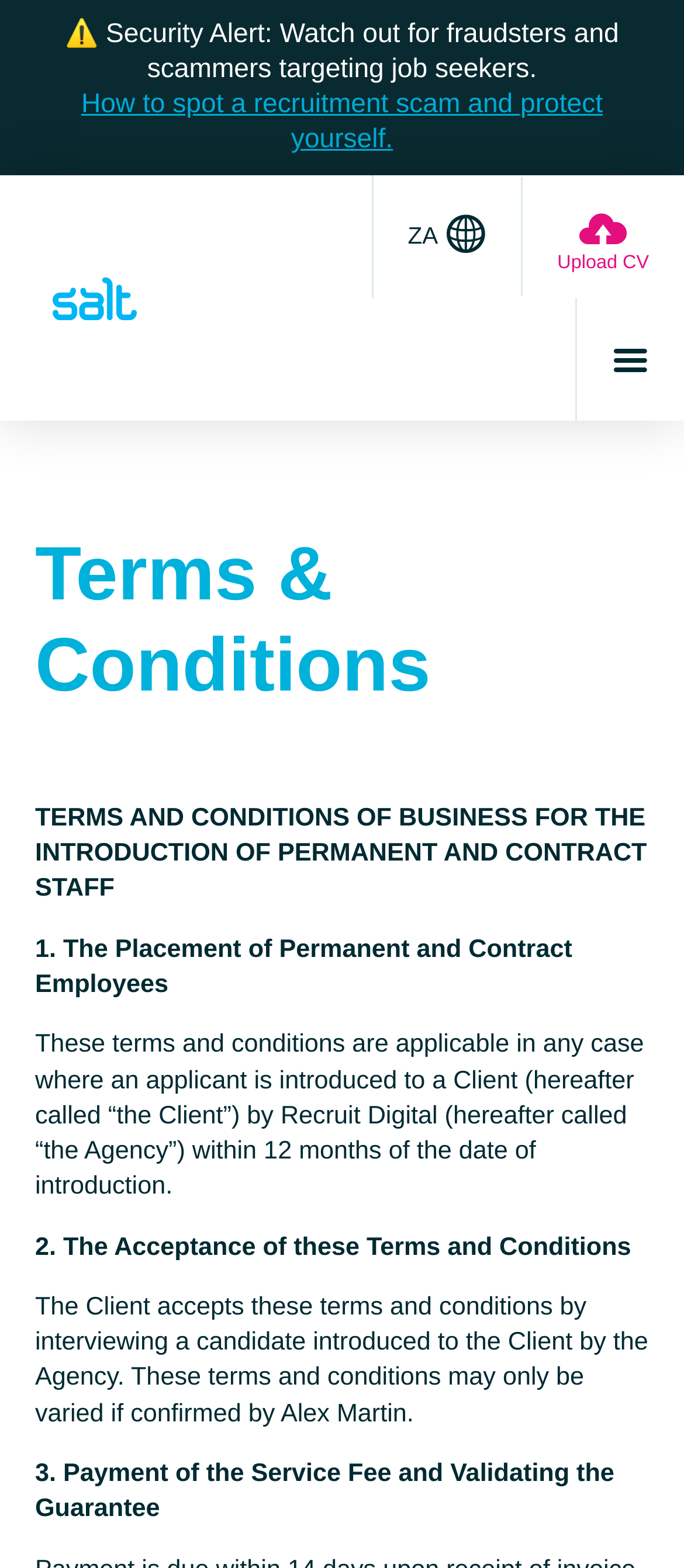How can the client accept these terms and conditions?
Refer to the image and give a detailed answer to the query.

The client accepts these terms and conditions by interviewing a candidate introduced to the client by the agency, as stated in the text 'The Client accepts these terms and conditions by interviewing a candidate introduced to the Client by the Agency'.